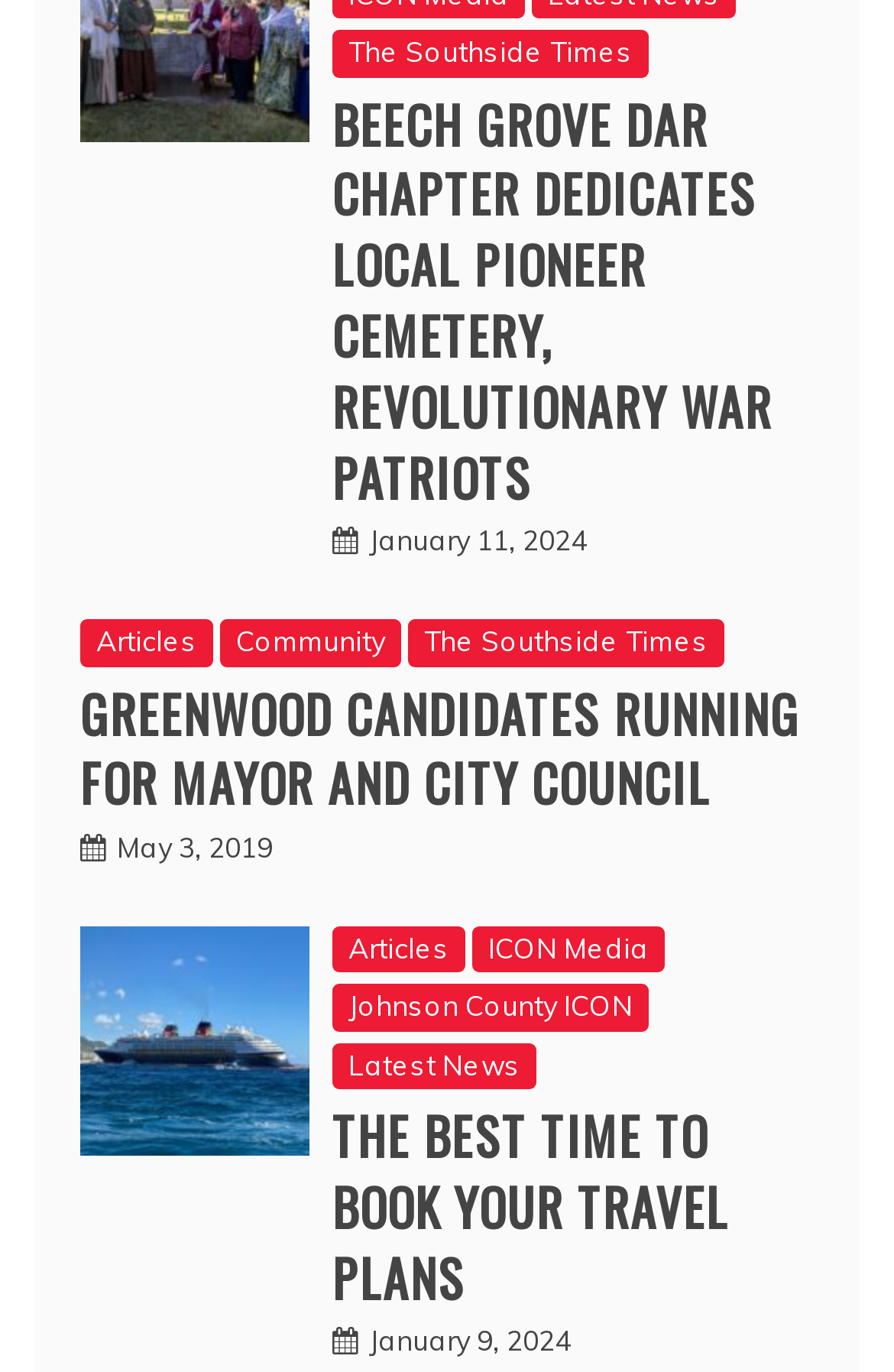What is the topic of the first article?
Refer to the image and provide a thorough answer to the question.

The topic of the first article can be found by looking at the heading of the first article, which says 'BEECH GROVE DAR CHAPTER DEDICATES LOCAL PIONEER CEMETERY, REVOLUTIONARY WAR PATRIOTS'.